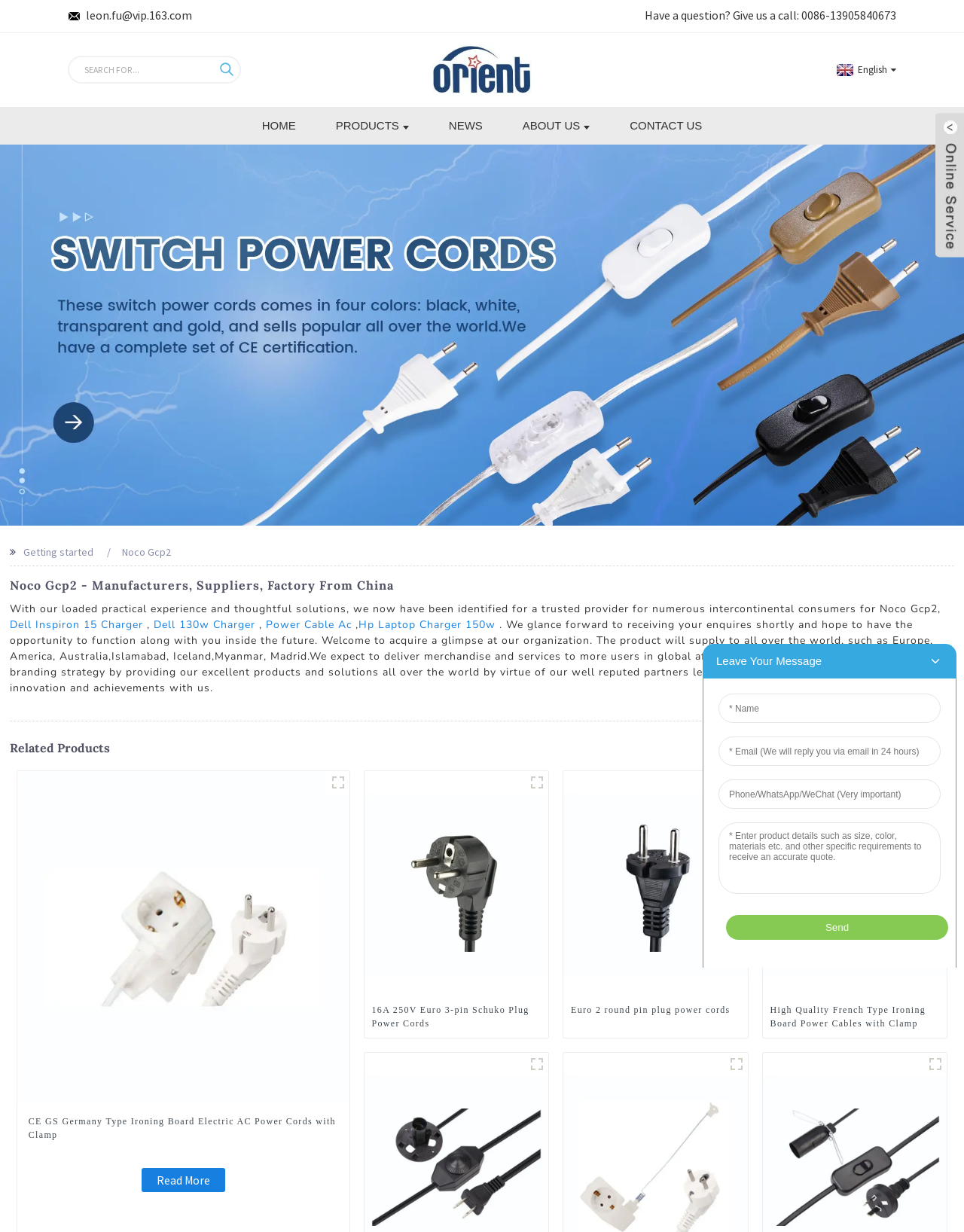Deliver a detailed narrative of the webpage's visual and textual elements.

This webpage appears to be a manufacturer's website, specifically showcasing their products and services related to Noco Gcp2. At the top, there is a navigation menu with links to "HOME", "PRODUCTS", "NEWS", "ABOUT US", and "CONTACT US". Below the navigation menu, there is a search bar and a button to the right of it.

On the left side of the page, there is a section with a heading "Noco Gcp2 - Manufacturers, Suppliers, Factory From China" and a brief description of the company's experience and services. Below this section, there are links to related products, including "Dell Inspiron 15 Charger", "Dell 130w Charger", "Power Cable Ac", and "Hp Laptop Charger 150w".

The main content of the page is divided into three sections, each showcasing a different product with an image, a heading, and a brief description. The products are CE GS Germany Type Ironing Board Electric AC Power Cords with Clamp, 16A 250V Euro 3-pin Schuko Plug Power Cords, and Euro 2 round pin plug power cords. Each product section has a "Read More" link.

At the bottom of the page, there are more links to products, including High Quality French Type Ironing Board Power Cables with Clamp, and several other power cord products. There is also an iframe, likely containing additional content or a widget.

On the top-right corner of the page, there is a language selection link "English" with a dropdown icon, and a logo image with a link to the homepage.